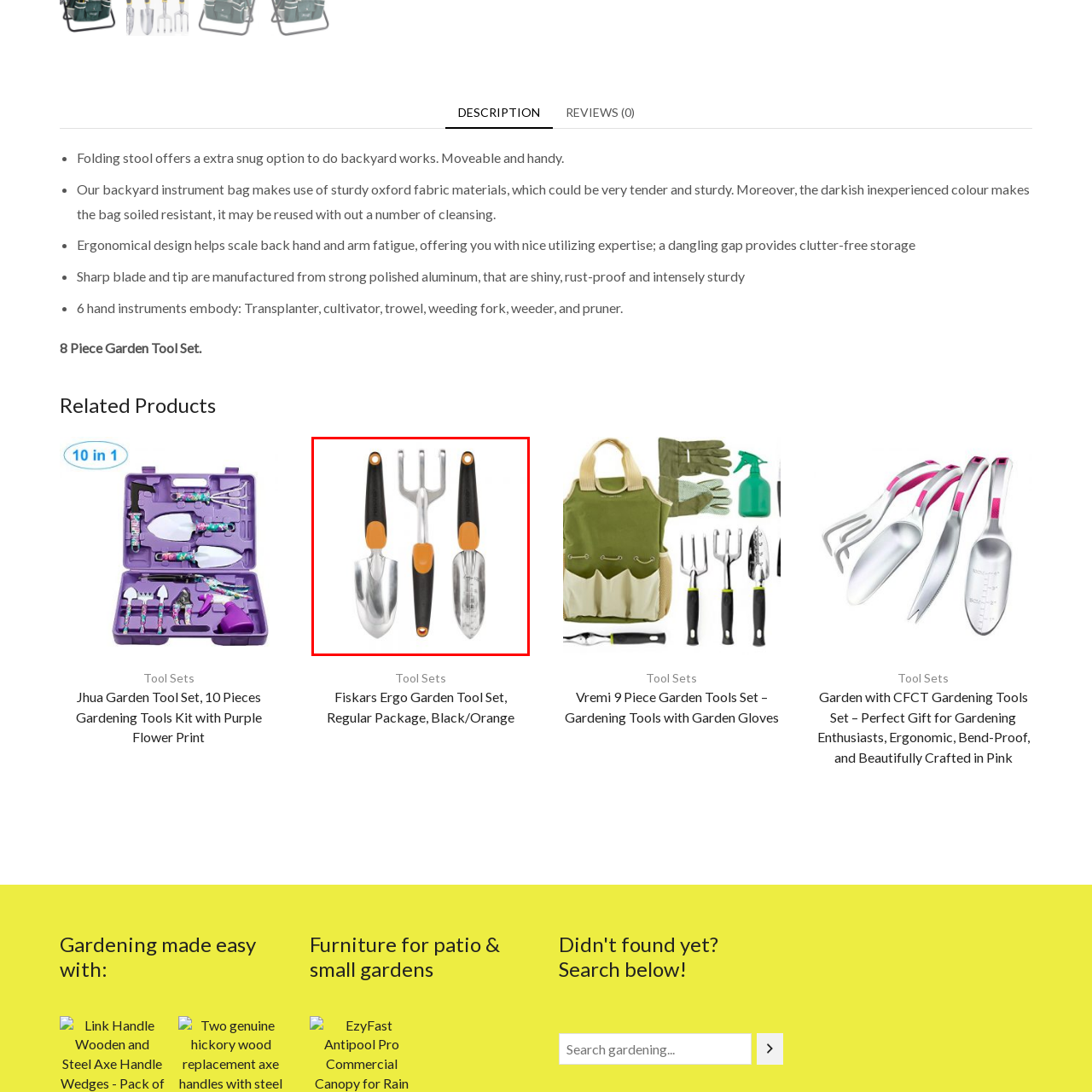Offer a complete and descriptive caption for the image marked by the red box.

This image showcases a practical and stylish set of three gardening tools from the Fiskars Ergo Garden Tool Set. The set includes a sturdy hand trowel, a garden fork, and a transplanter, all designed with ergonomic handles for comfortable use. The tools feature a sleek, polished aluminum finish that is both rust-resistant and durable, making them ideal for various gardening tasks. Their innovative design includes bright orange accents on the handles, ensuring a secure grip and ease of use. This set is perfect for both novice and experienced gardeners, enhancing the gardening experience with quality and efficiency.